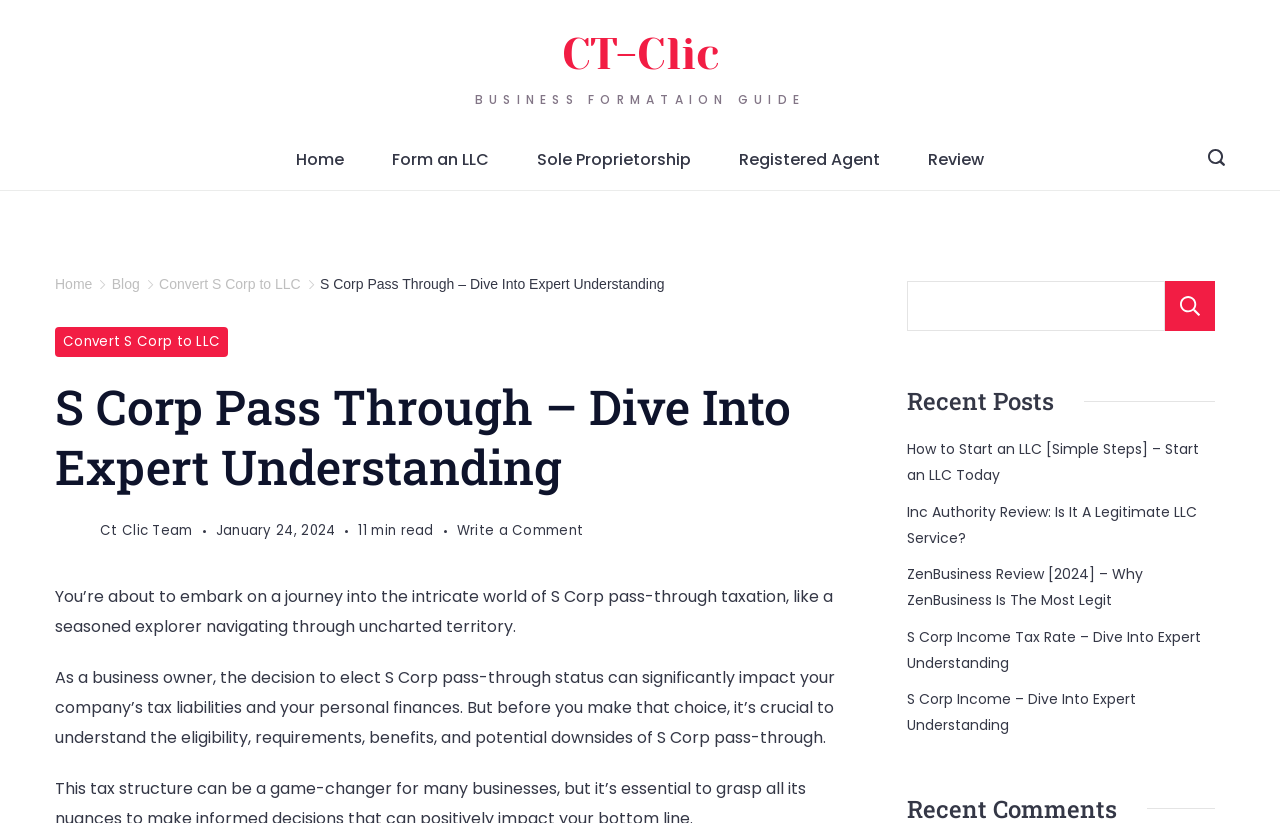What is the main topic of this webpage?
Examine the webpage screenshot and provide an in-depth answer to the question.

Based on the webpage content, the main topic is S Corp pass-through taxation, which is evident from the header 'S Corp Pass Through – Dive Into Expert Understanding' and the subsequent paragraphs discussing the benefits and process of S Corp pass-through taxation.